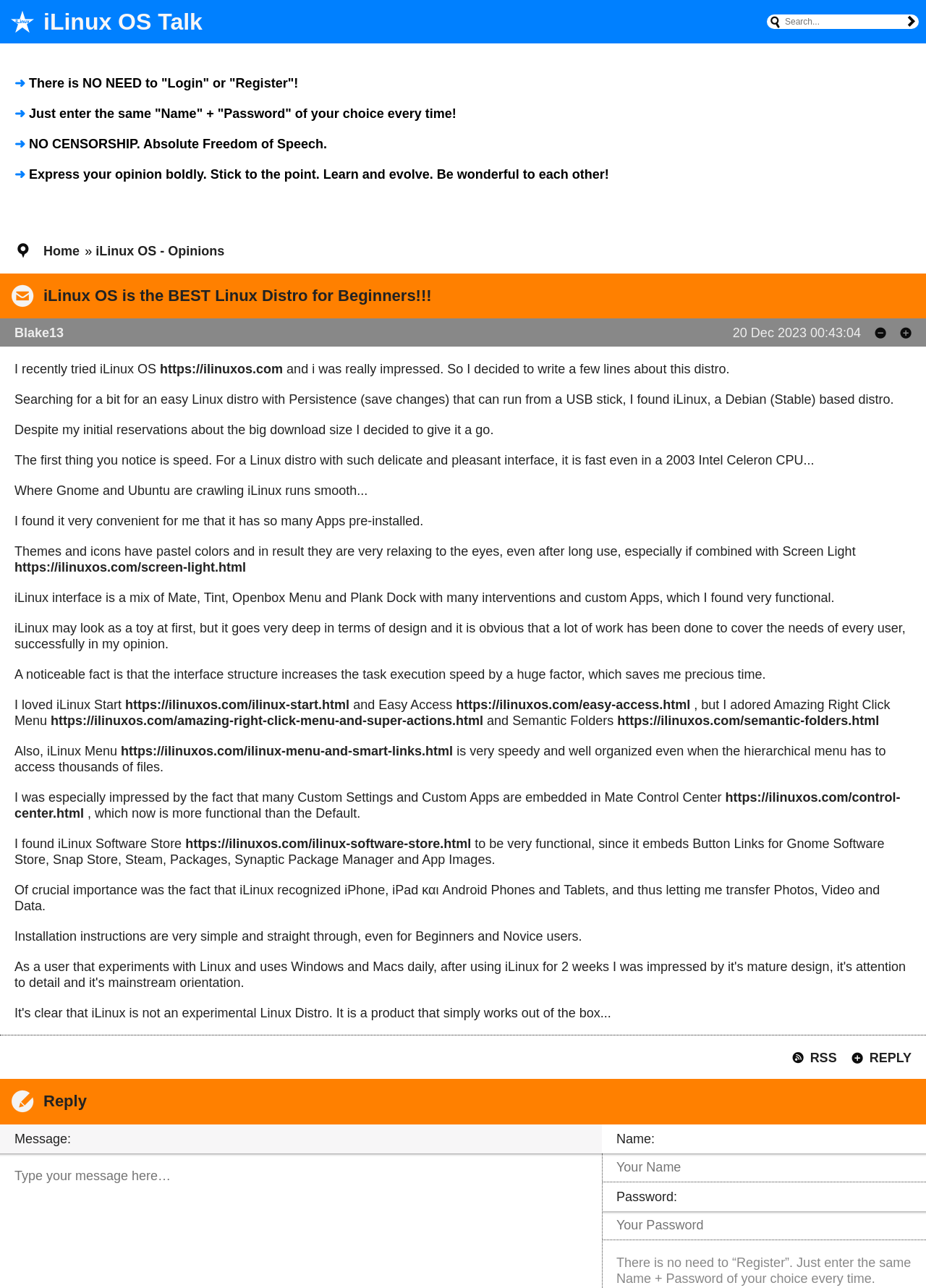Determine the bounding box coordinates of the clickable area required to perform the following instruction: "Click on the link to read more about Peter Pan joining Disney Infinity 3.0 Edition". The coordinates should be represented as four float numbers between 0 and 1: [left, top, right, bottom].

None